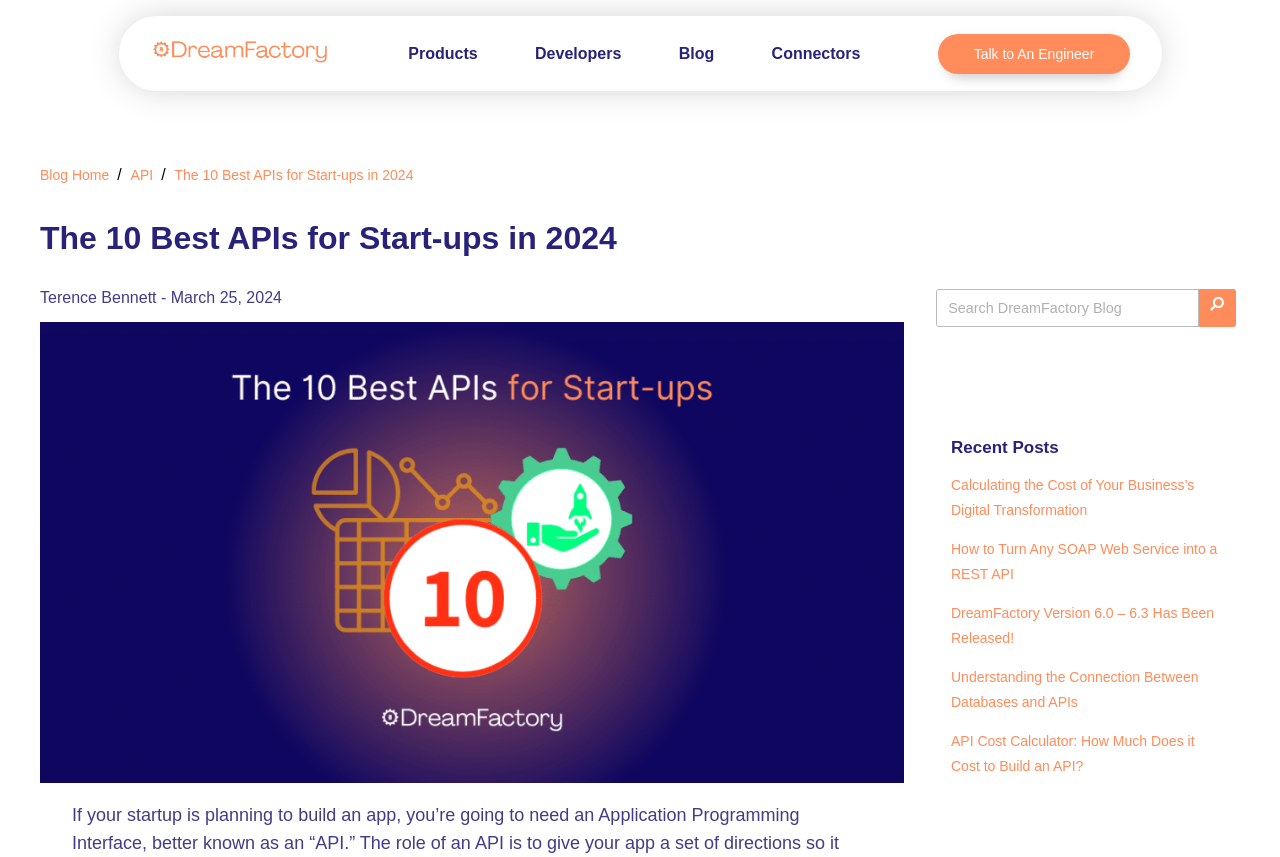Determine the bounding box coordinates for the element that should be clicked to follow this instruction: "Search DreamFactory Blog". The coordinates should be given as four float numbers between 0 and 1, in the format [left, top, right, bottom].

[0.731, 0.337, 0.966, 0.382]